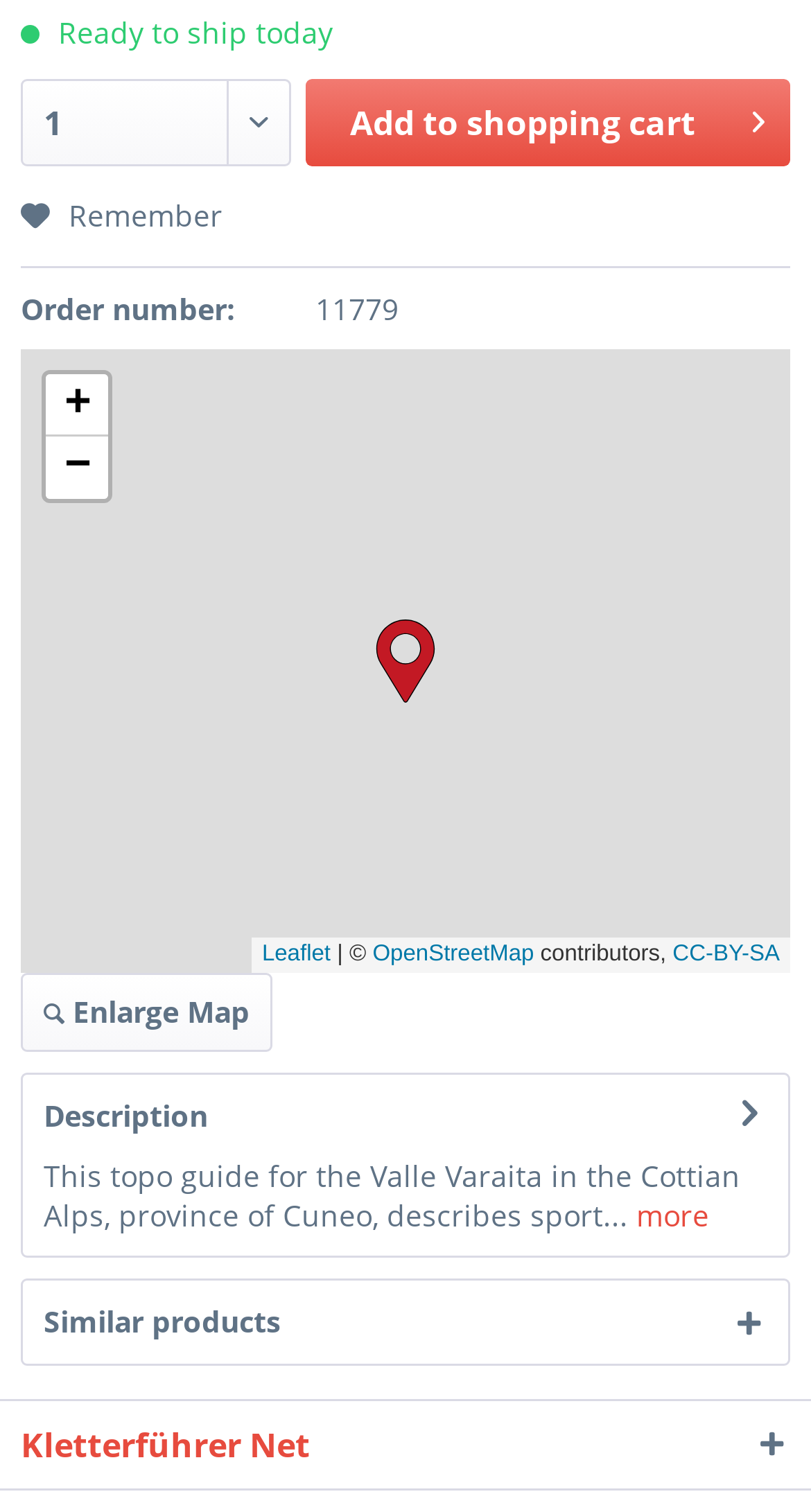Determine the bounding box coordinates for the area that needs to be clicked to fulfill this task: "Zoom in the map". The coordinates must be given as four float numbers between 0 and 1, i.e., [left, top, right, bottom].

[0.056, 0.247, 0.133, 0.288]